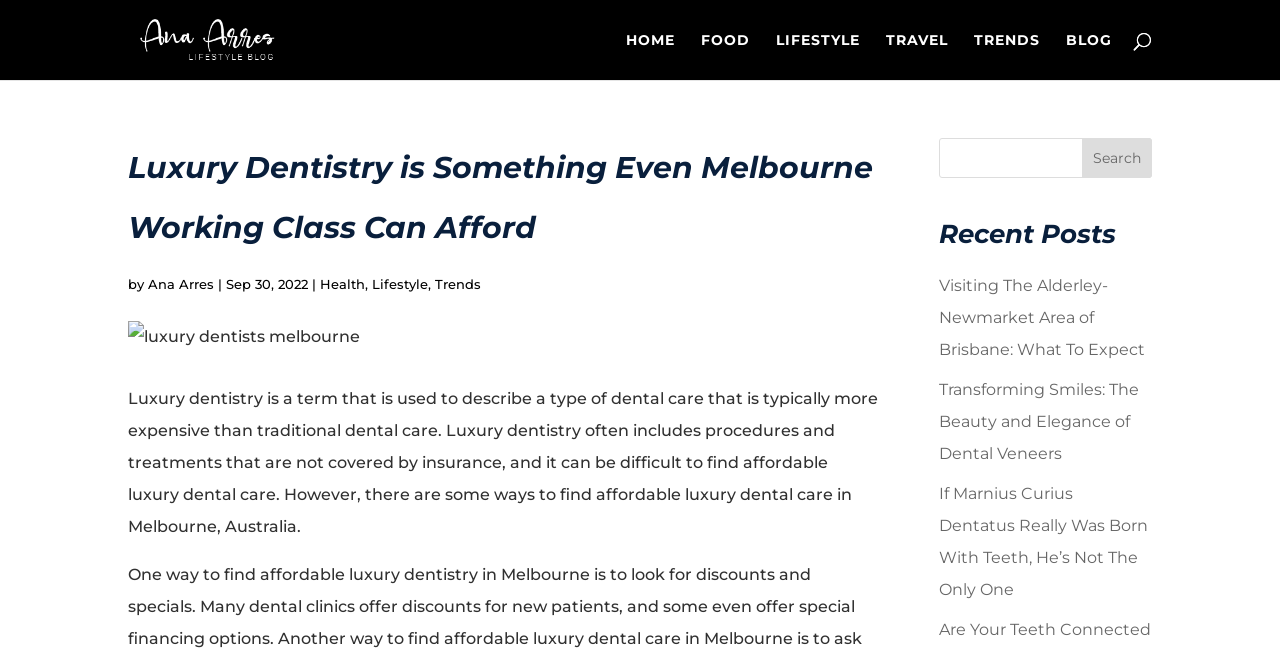Determine the bounding box coordinates of the clickable region to carry out the instruction: "Read the article by Ana Arres".

[0.116, 0.425, 0.167, 0.45]